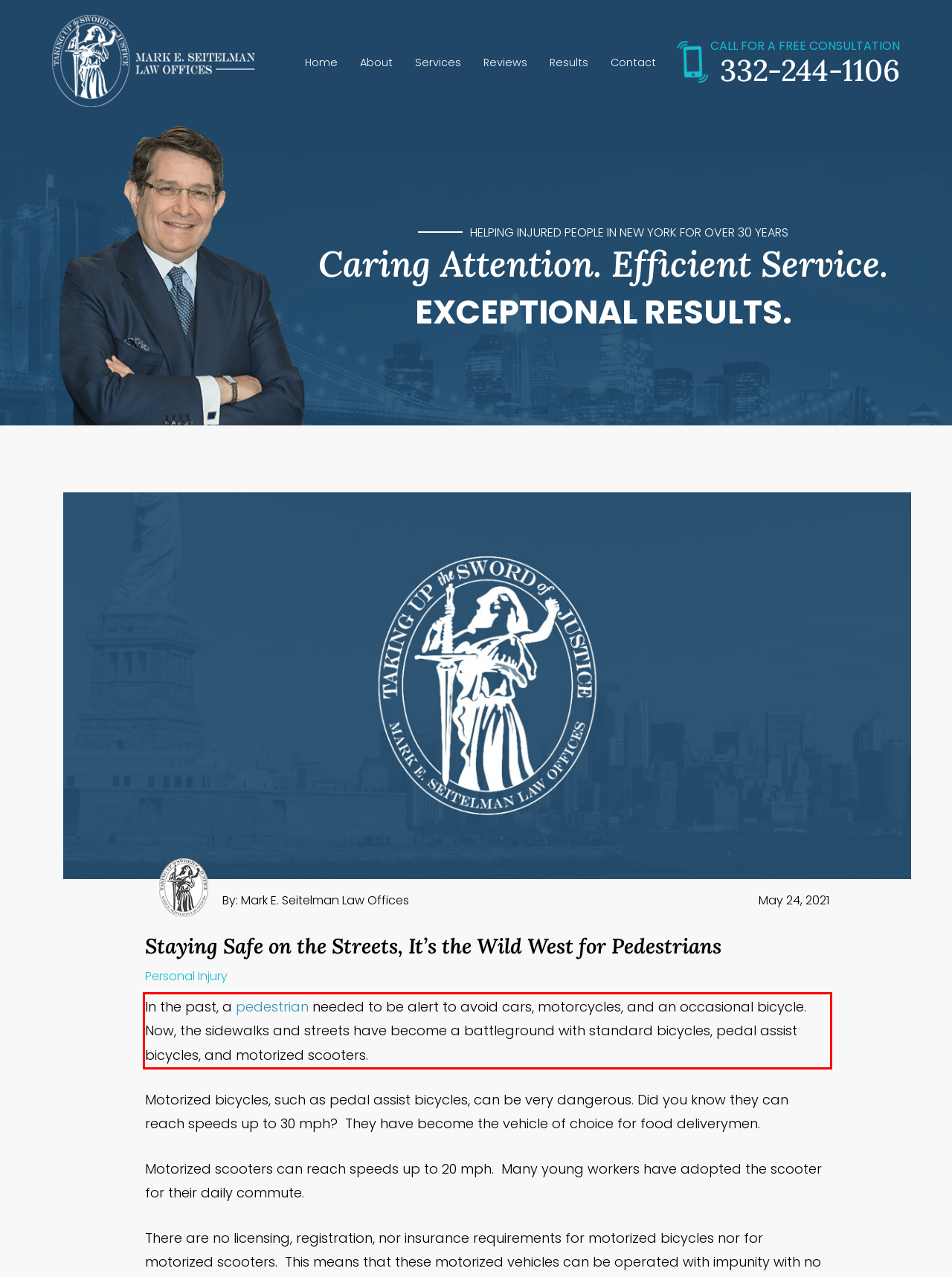Perform OCR on the text inside the red-bordered box in the provided screenshot and output the content.

In the past, a pedestrian needed to be alert to avoid cars, motorcycles, and an occasional bicycle. Now, the sidewalks and streets have become a battleground with standard bicycles, pedal assist bicycles, and motorized scooters.